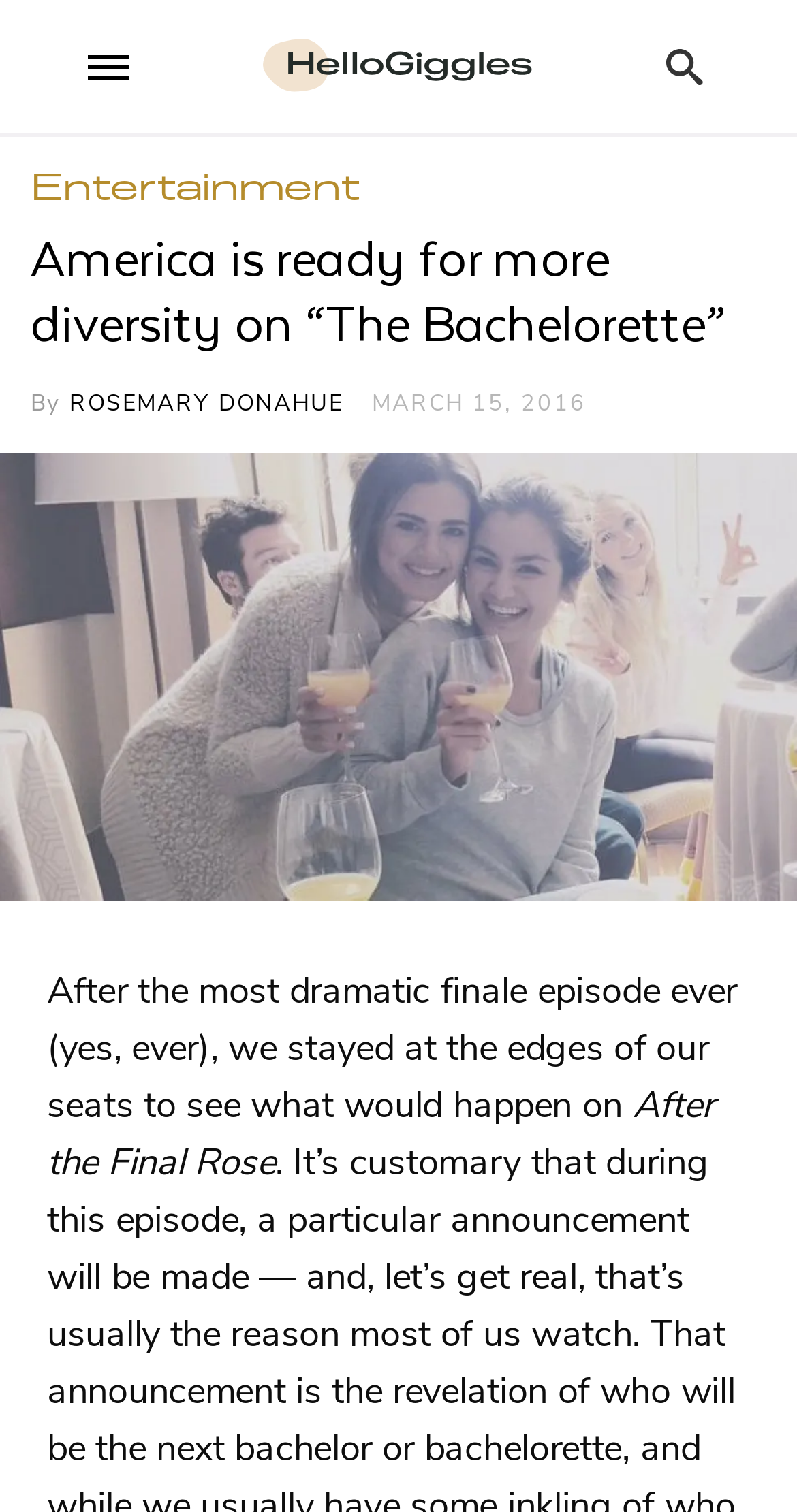Give an extensive and precise description of the webpage.

The webpage appears to be an article from HelloGiggles, with a focus on diversity on the TV show "The Bachelorette". At the top left, there is a link to the HelloGiggles website, accompanied by a small image. To the right of this, there is a search button with a small icon. Below these elements, there is a horizontal navigation menu with a link to the "Entertainment" section.

The main content of the article begins with a heading that reads "America is ready for more diversity on “The Bachelorette”". Below this, there is a byline with the author's name, ROSEMARY DONAHUE, and the date of publication, MARCH 15, 2016.

The article features a large image that spans the entire width of the page, taking up about a quarter of the screen. Below the image, there is a block of text that discusses the TV show, specifically the finale episode and the "After the Final Rose" segment. The text is divided into two paragraphs, with the first paragraph discussing the dramatic finale and the second paragraph mentioning "After the Final Rose".